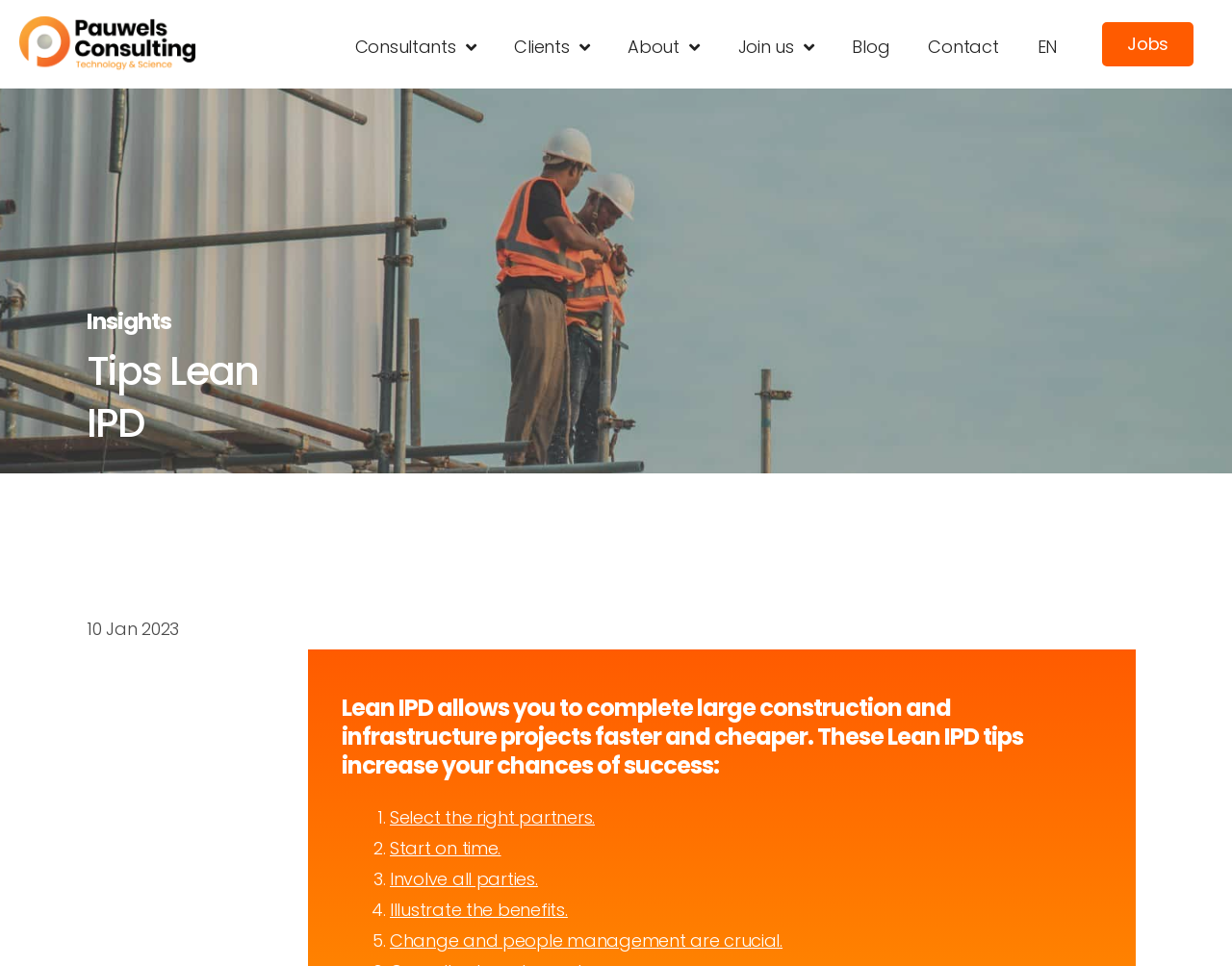Locate the bounding box coordinates of the clickable element to fulfill the following instruction: "Read about Consultants". Provide the coordinates as four float numbers between 0 and 1 in the format [left, top, right, bottom].

[0.28, 0.025, 0.394, 0.072]